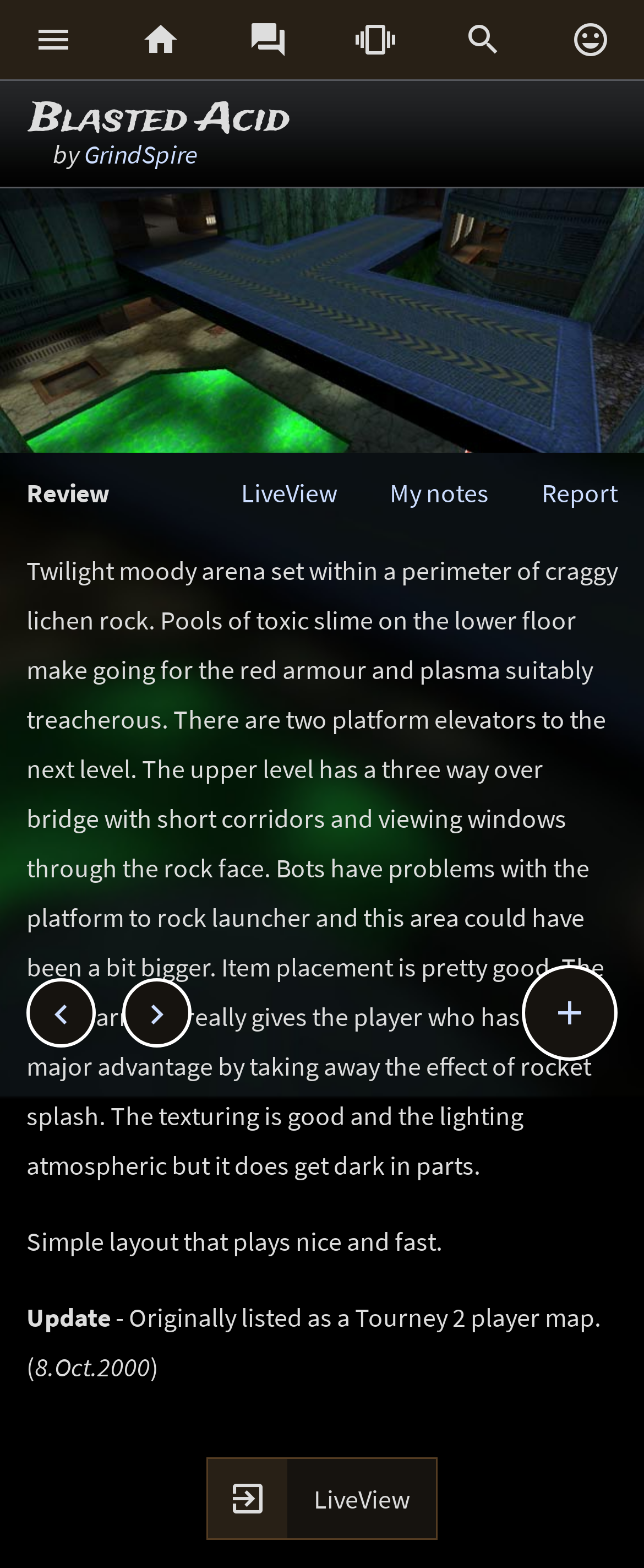Answer the following query concisely with a single word or phrase:
What is the purpose of the 'LiveView' link?

View this map in your browser